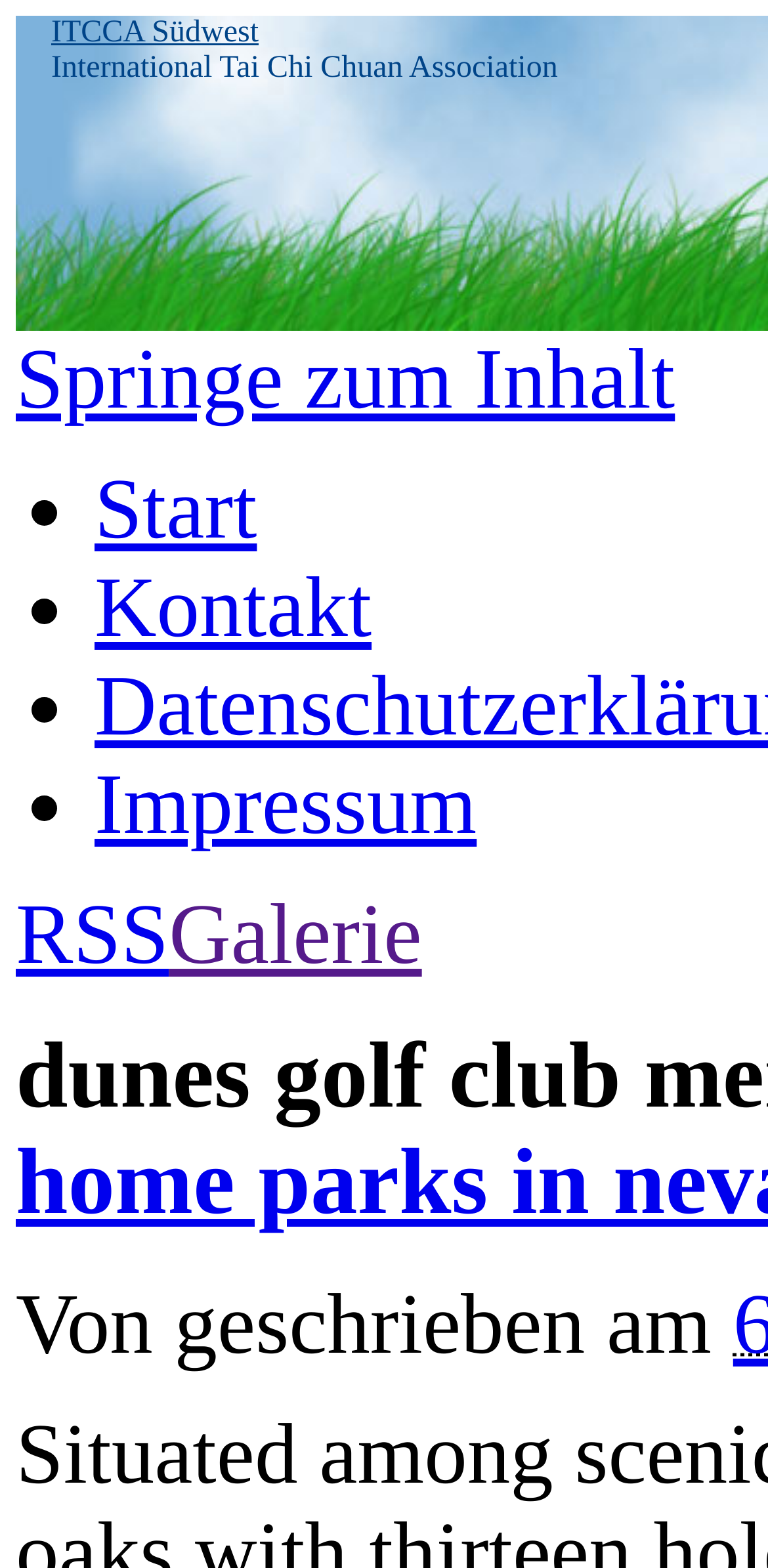From the image, can you give a detailed response to the question below:
What is the position of the 'RSS' link?

I compared the y1 and y2 coordinates of the 'RSS' link element with those of the menu item elements. The 'RSS' link has a higher y1 and y2 value, indicating that it is positioned below the menu items.